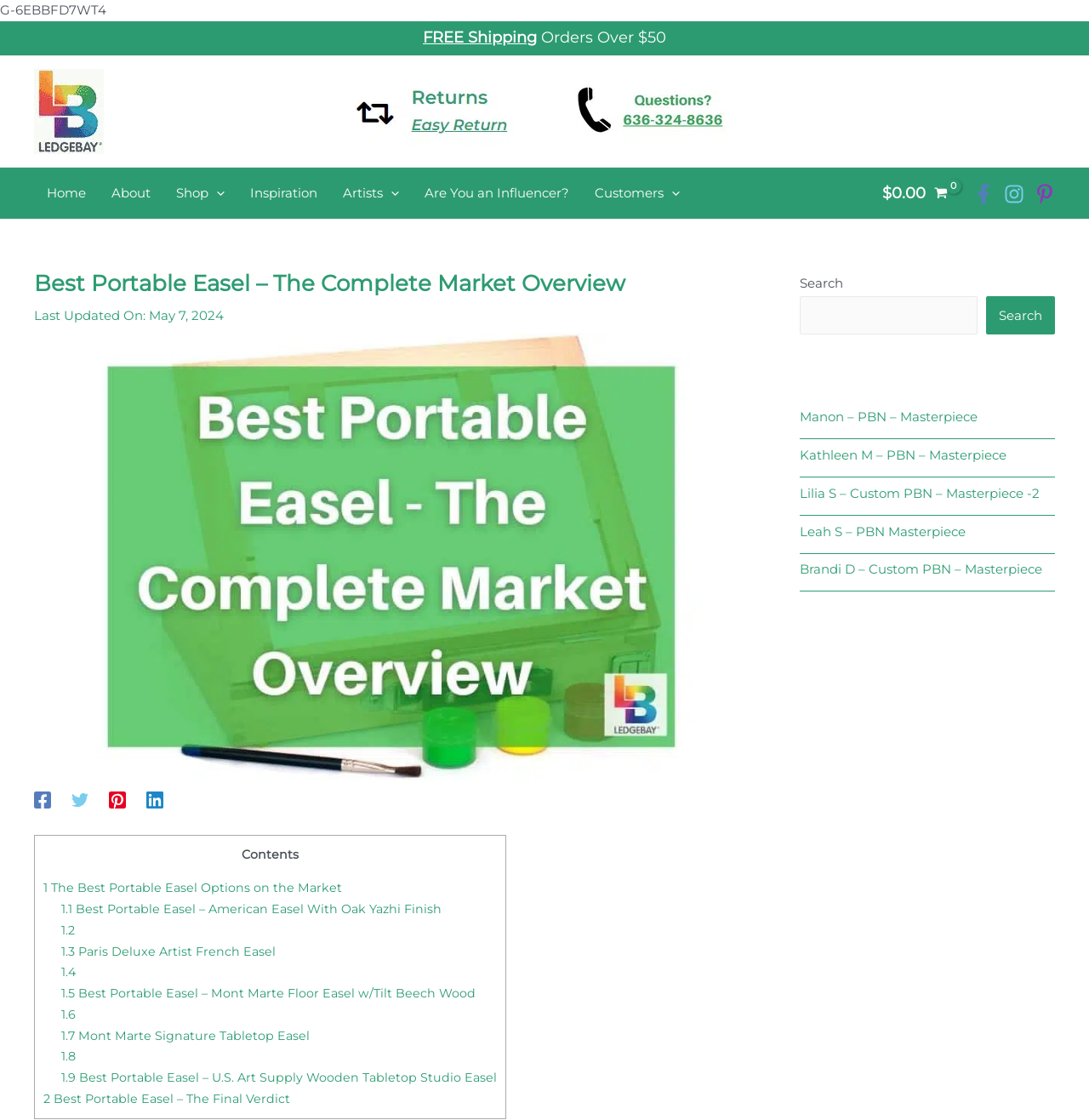How many social media links are present in the footer?
Could you please answer the question thoroughly and with as much detail as possible?

In the footer section of the webpage, there are four social media links: Facebook, Twitter, Pinterest, and Linkedin. These links are represented by their respective icons.